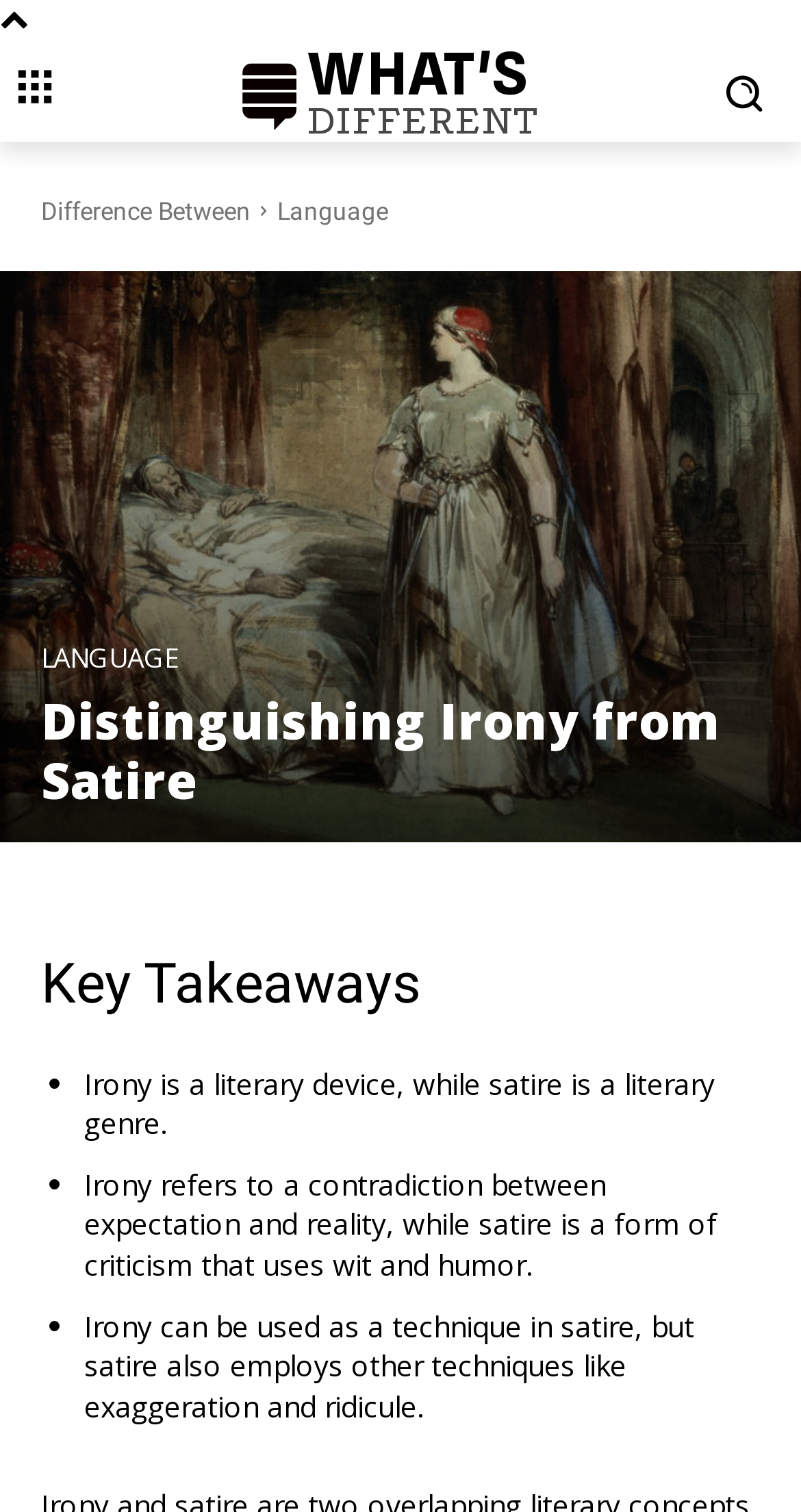What is the relationship between expectation and reality in irony?
Please utilize the information in the image to give a detailed response to the question.

The webpage explains that irony refers to a contradiction between expectation and reality. This means that in an ironic situation, what is expected to happen does not match what actually happens, resulting in a contradiction or mismatch.